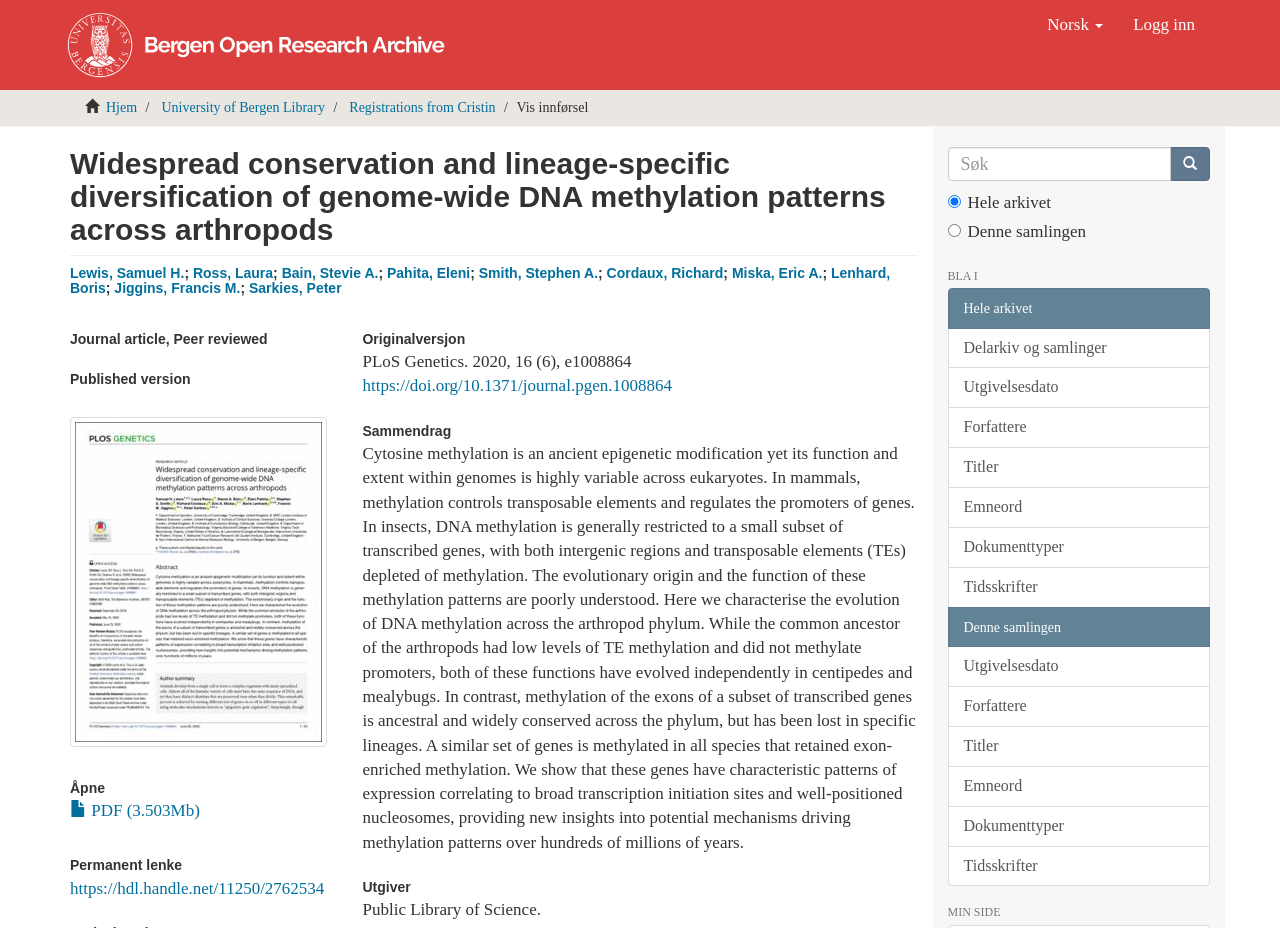Using the webpage screenshot and the element description VP Touray clash with Touma, determine the bounding box coordinates. Specify the coordinates in the format (top-left x, top-left y, bottom-right x, bottom-right y) with values ranging from 0 to 1.

None